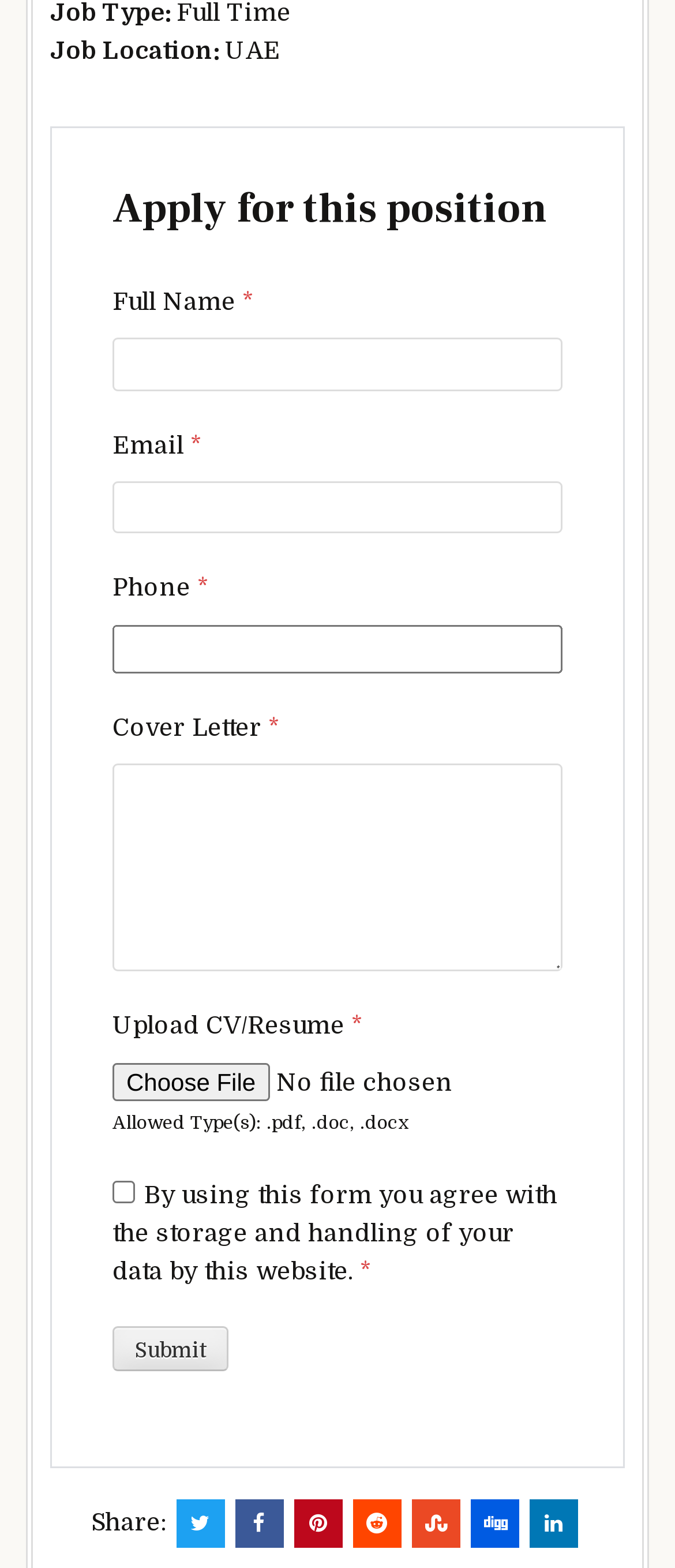Pinpoint the bounding box coordinates of the area that should be clicked to complete the following instruction: "Enter full name". The coordinates must be given as four float numbers between 0 and 1, i.e., [left, top, right, bottom].

[0.167, 0.215, 0.833, 0.249]